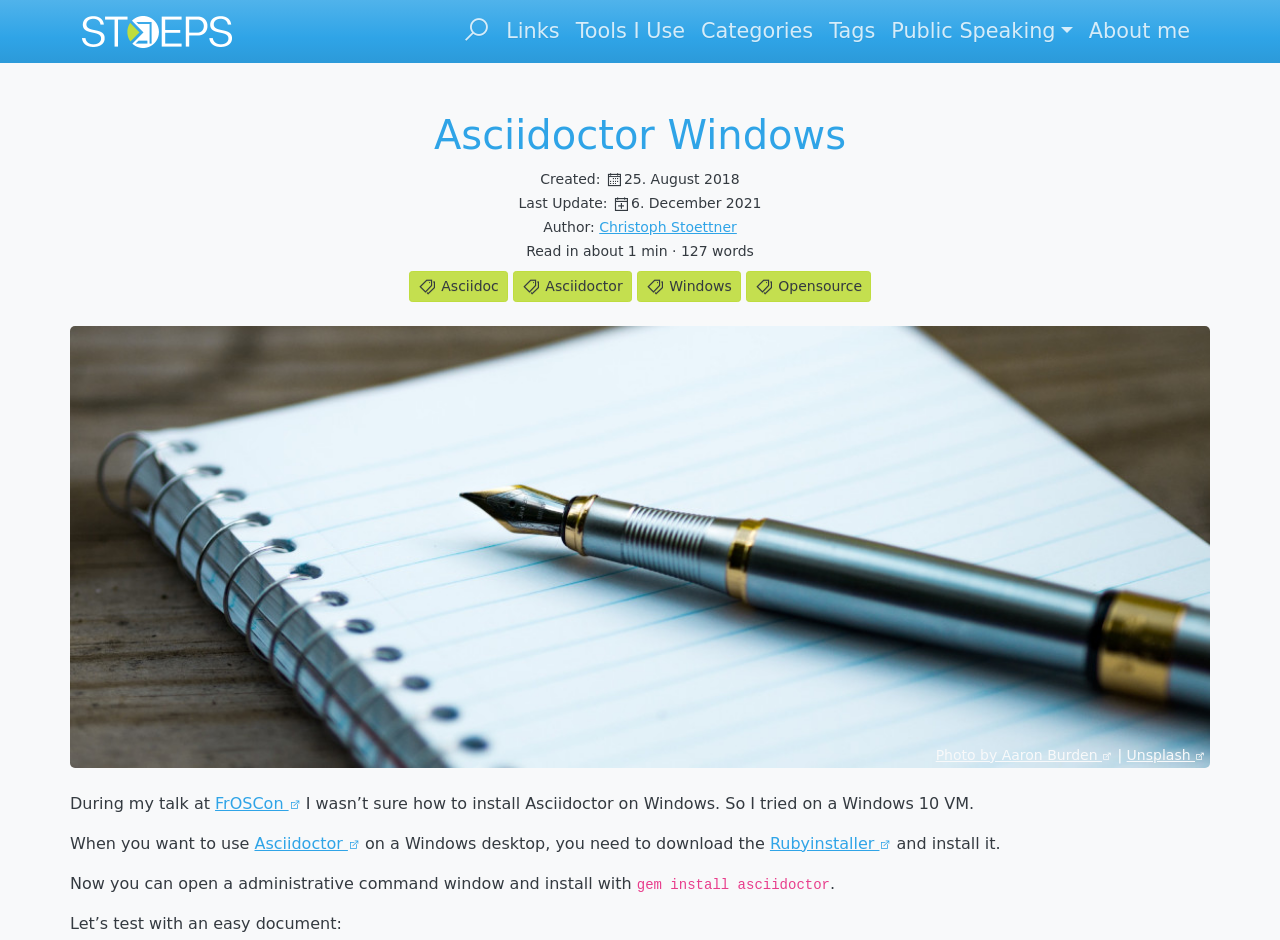What is the topic of this article?
Look at the image and answer the question using a single word or phrase.

Asciidoctor on Windows